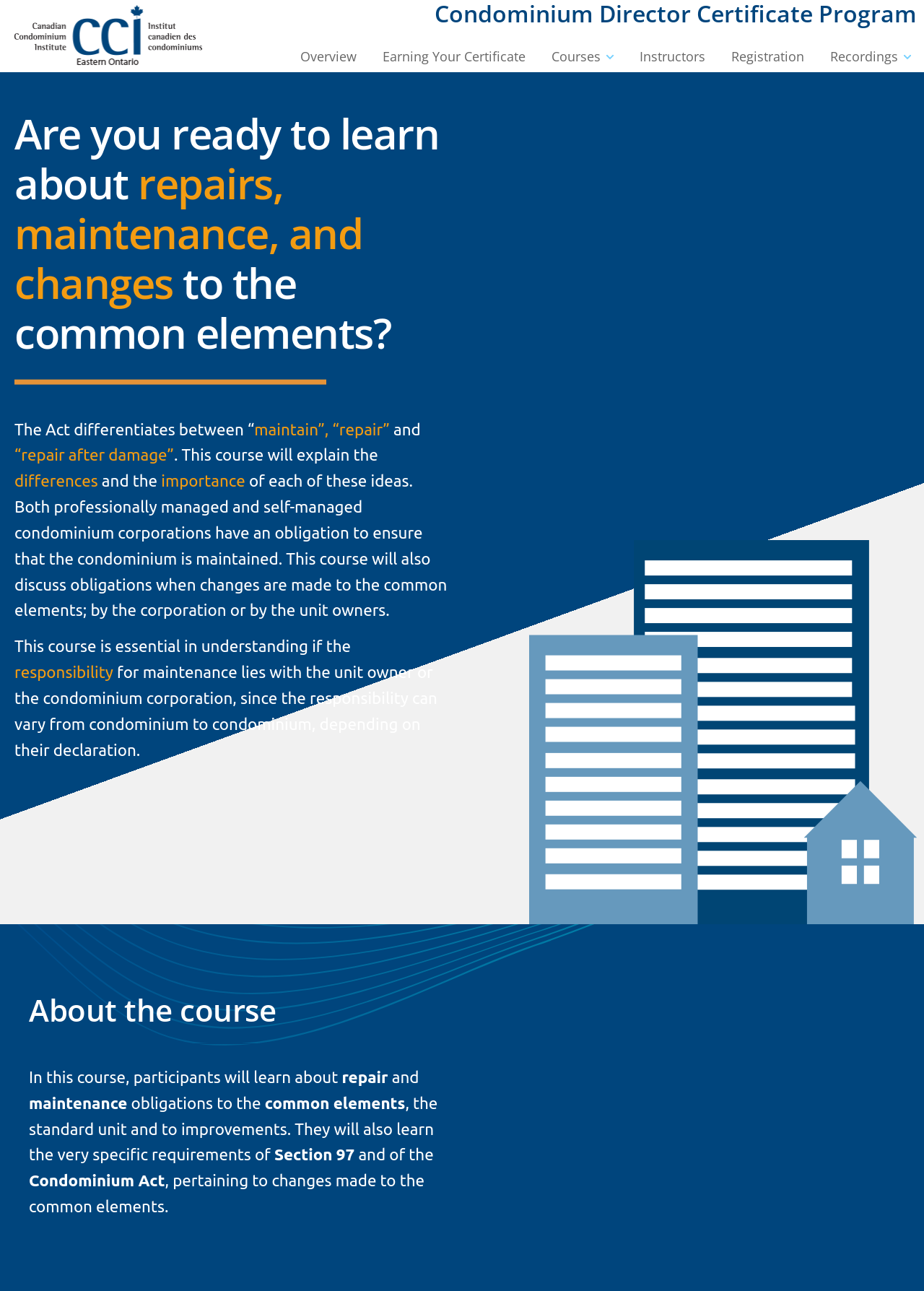Give a one-word or short phrase answer to this question: 
What is the focus of the course in terms of condominium corporations?

Both professionally managed and self-managed corporations